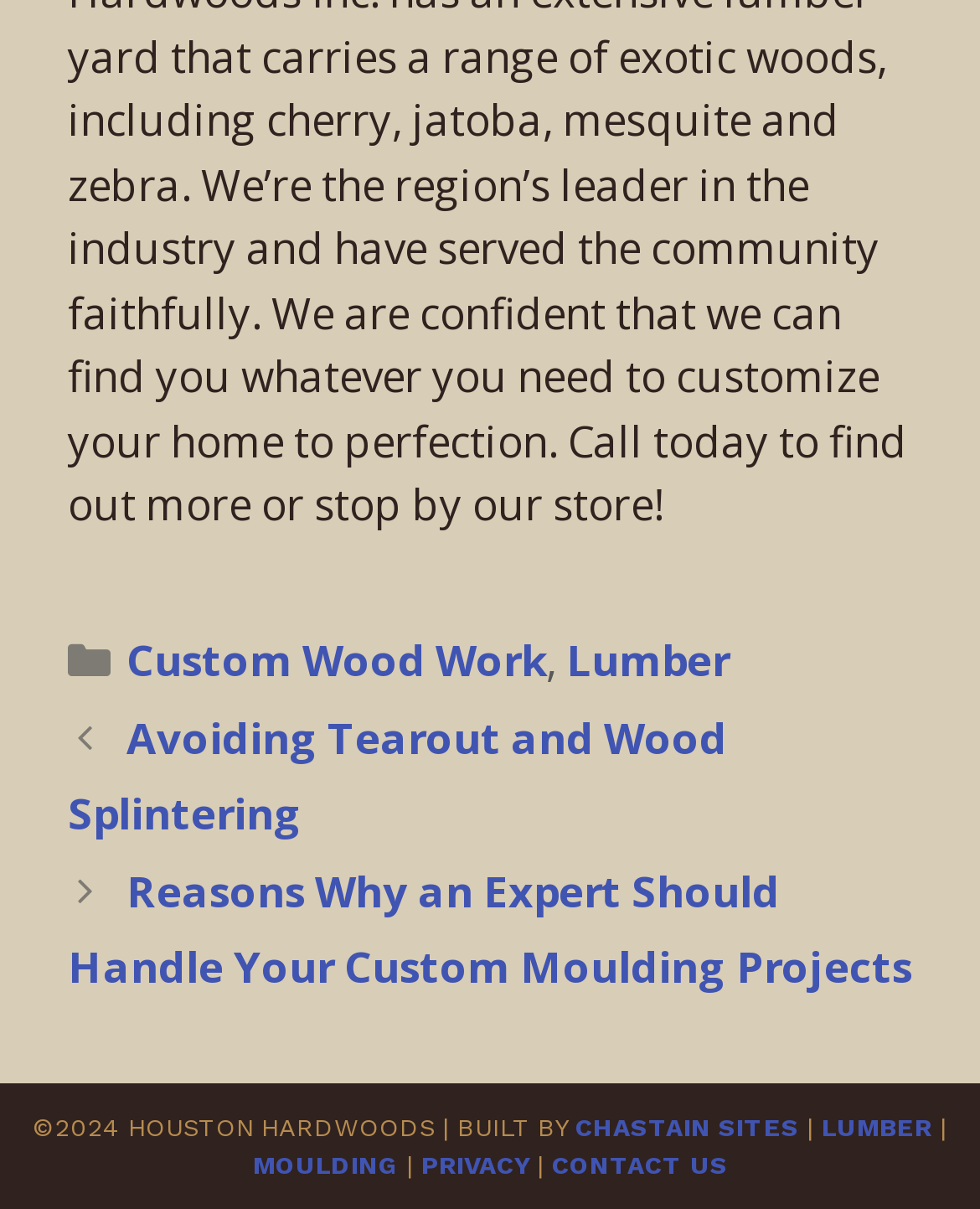Based on the element description: "Avoiding Tearout and Wood Splintering", identify the bounding box coordinates for this UI element. The coordinates must be four float numbers between 0 and 1, listed as [left, top, right, bottom].

[0.069, 0.585, 0.742, 0.697]